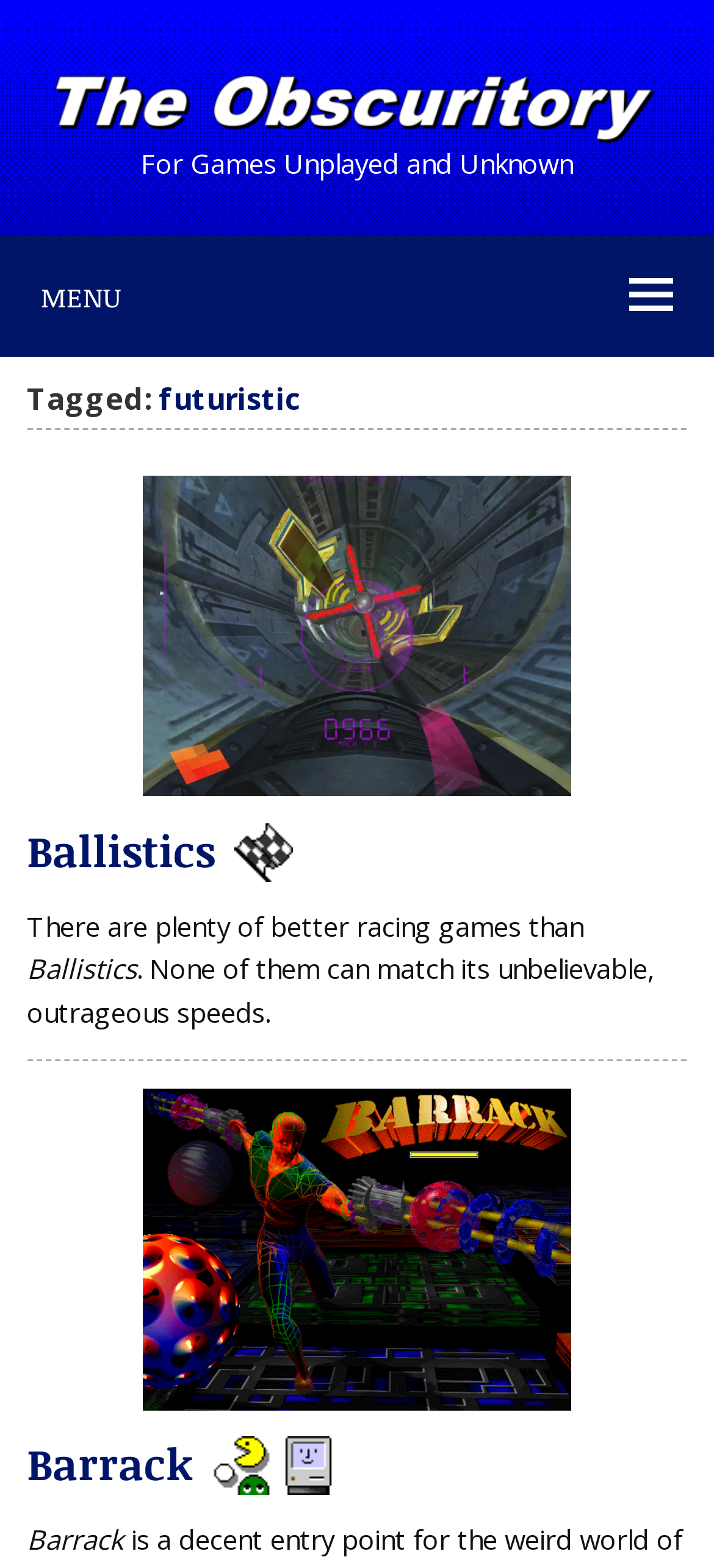What is the name of the second game mentioned on the webpage?
Using the image, respond with a single word or phrase.

Barrack